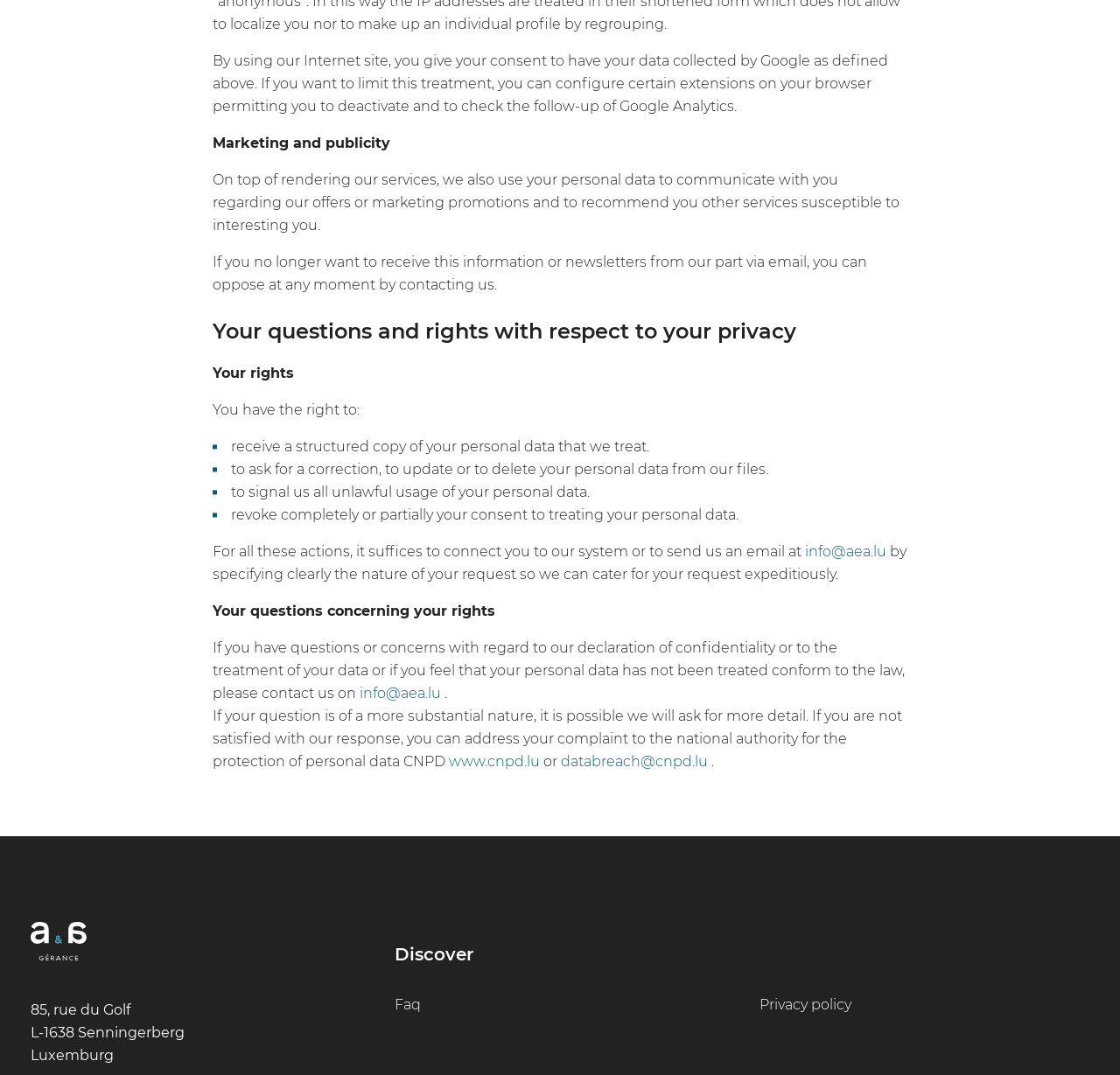Determine the bounding box for the described UI element: "Privacy policy".

[0.678, 0.927, 0.761, 0.942]